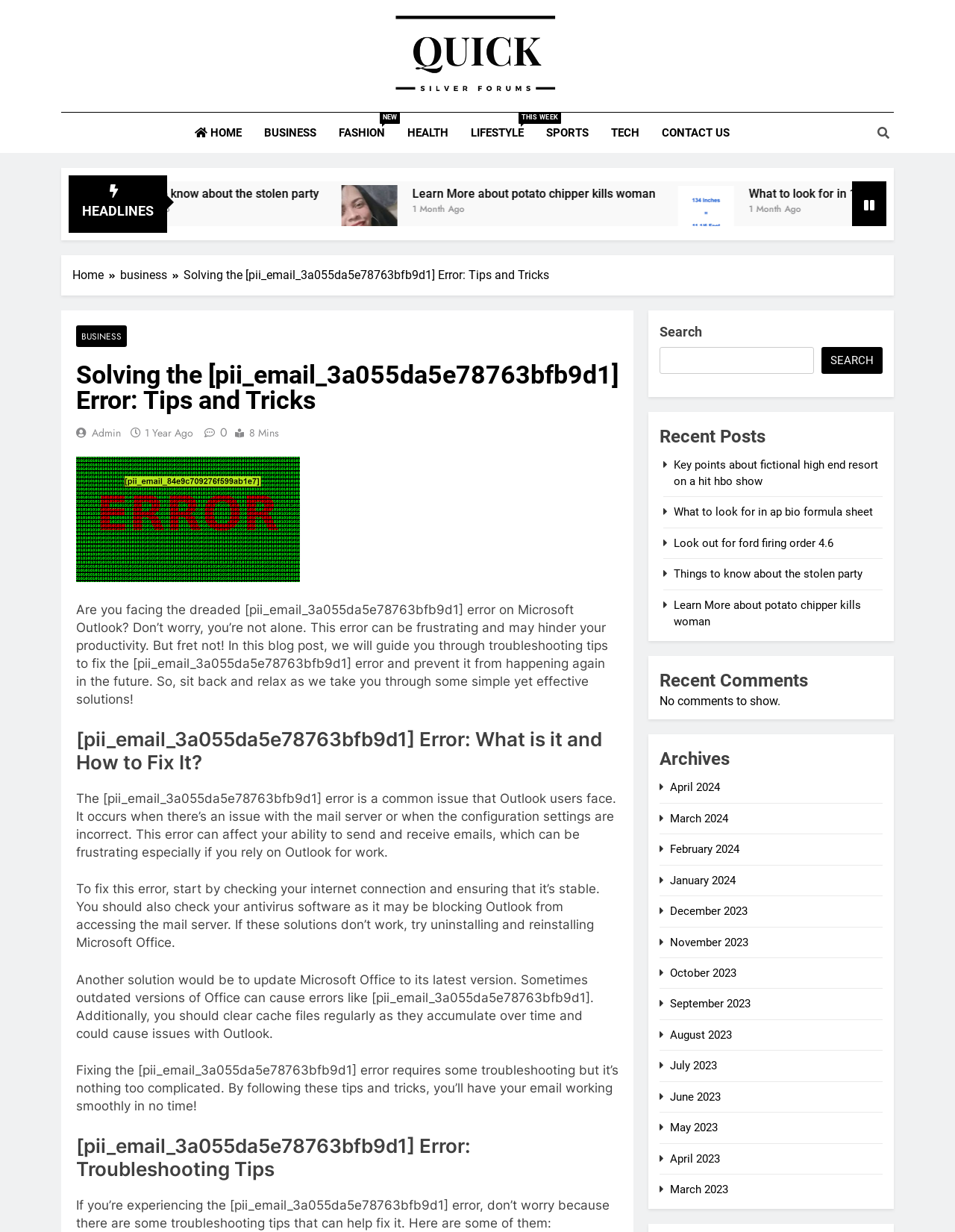Please identify the bounding box coordinates of the element that needs to be clicked to execute the following command: "Search for something". Provide the bounding box using four float numbers between 0 and 1, formatted as [left, top, right, bottom].

[0.691, 0.281, 0.852, 0.303]